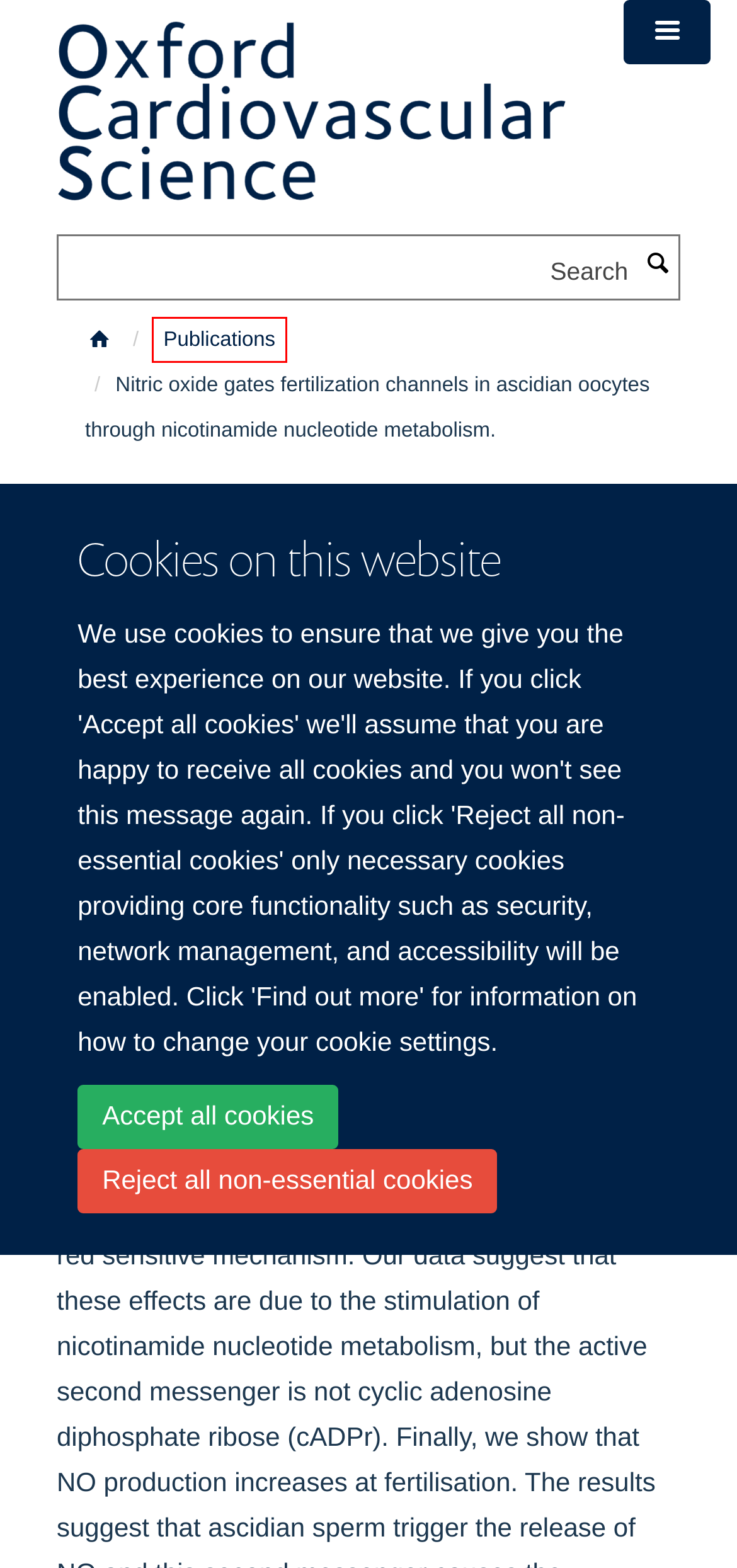Inspect the screenshot of a webpage with a red rectangle bounding box. Identify the webpage description that best corresponds to the new webpage after clicking the element inside the bounding box. Here are the candidates:
A. Accessibility Statement — Oxford Cardiovascular Science
B. Contact Us — Oxford Cardiovascular Science
C. Publications — Oxford Cardiovascular Science
D. Oxford Cardiovascular Science
E. Ownership, Liability and Use | University of Oxford
F. SSO Login Service - Loading Session Information
G. Homepage — Oxford Cardiovascular Science
H. Redirecting

C